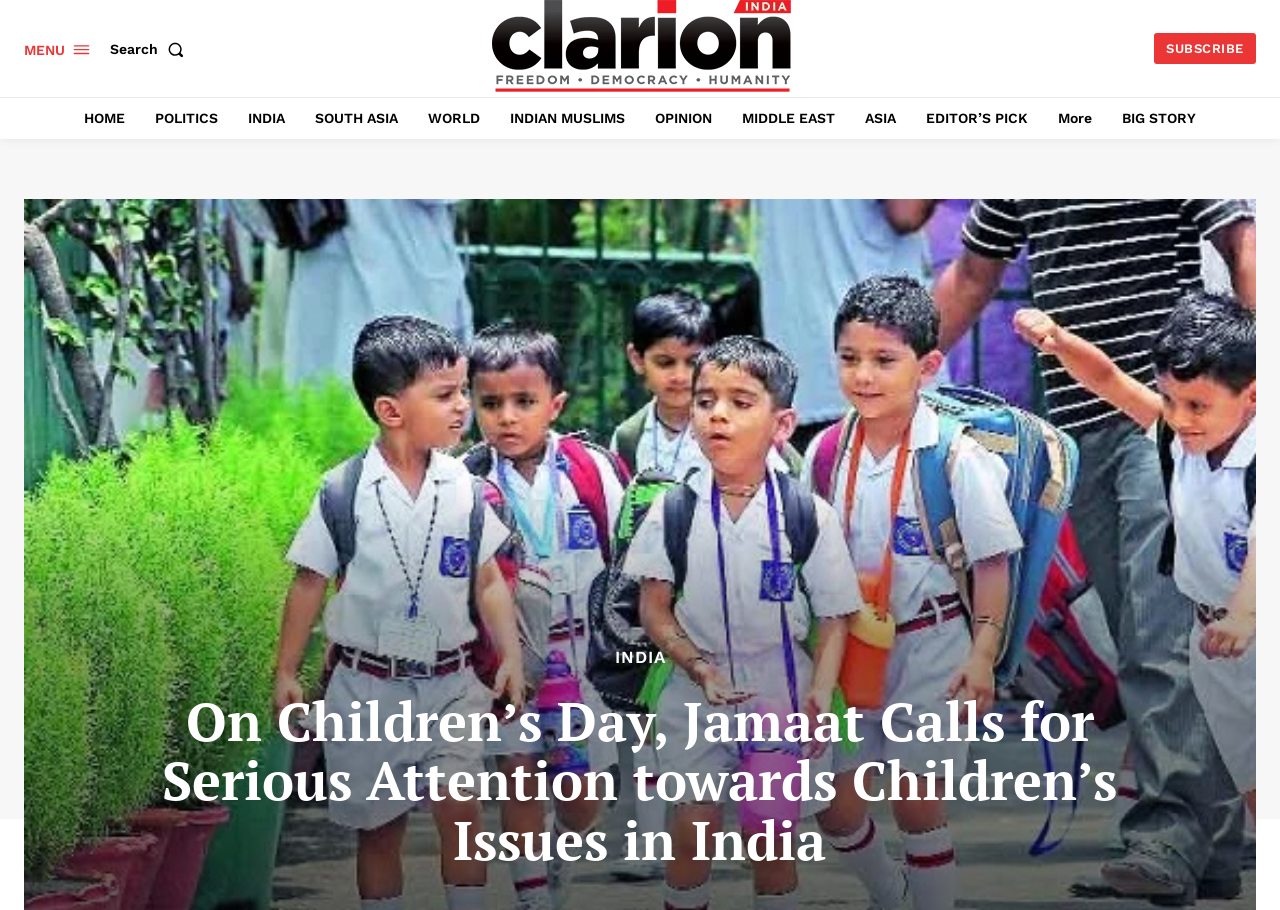What is the name of the website? Refer to the image and provide a one-word or short phrase answer.

Clarion India